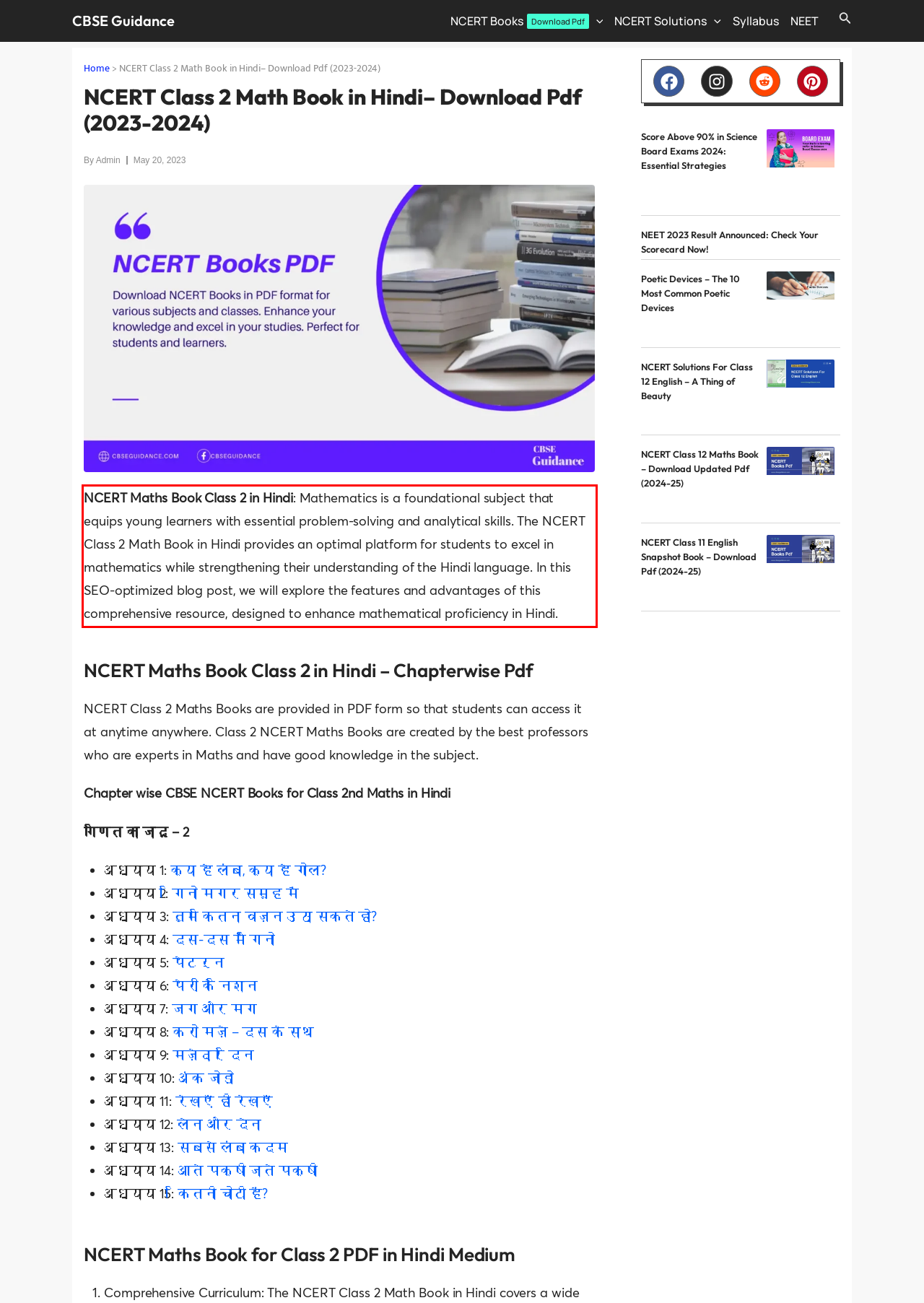Observe the screenshot of the webpage that includes a red rectangle bounding box. Conduct OCR on the content inside this red bounding box and generate the text.

NCERT Maths Book Class 2 in Hindi: Mathematics is a foundational subject that equips young learners with essential problem-solving and analytical skills. The NCERT Class 2 Math Book in Hindi provides an optimal platform for students to excel in mathematics while strengthening their understanding of the Hindi language. In this SEO-optimized blog post, we will explore the features and advantages of this comprehensive resource, designed to enhance mathematical proficiency in Hindi.